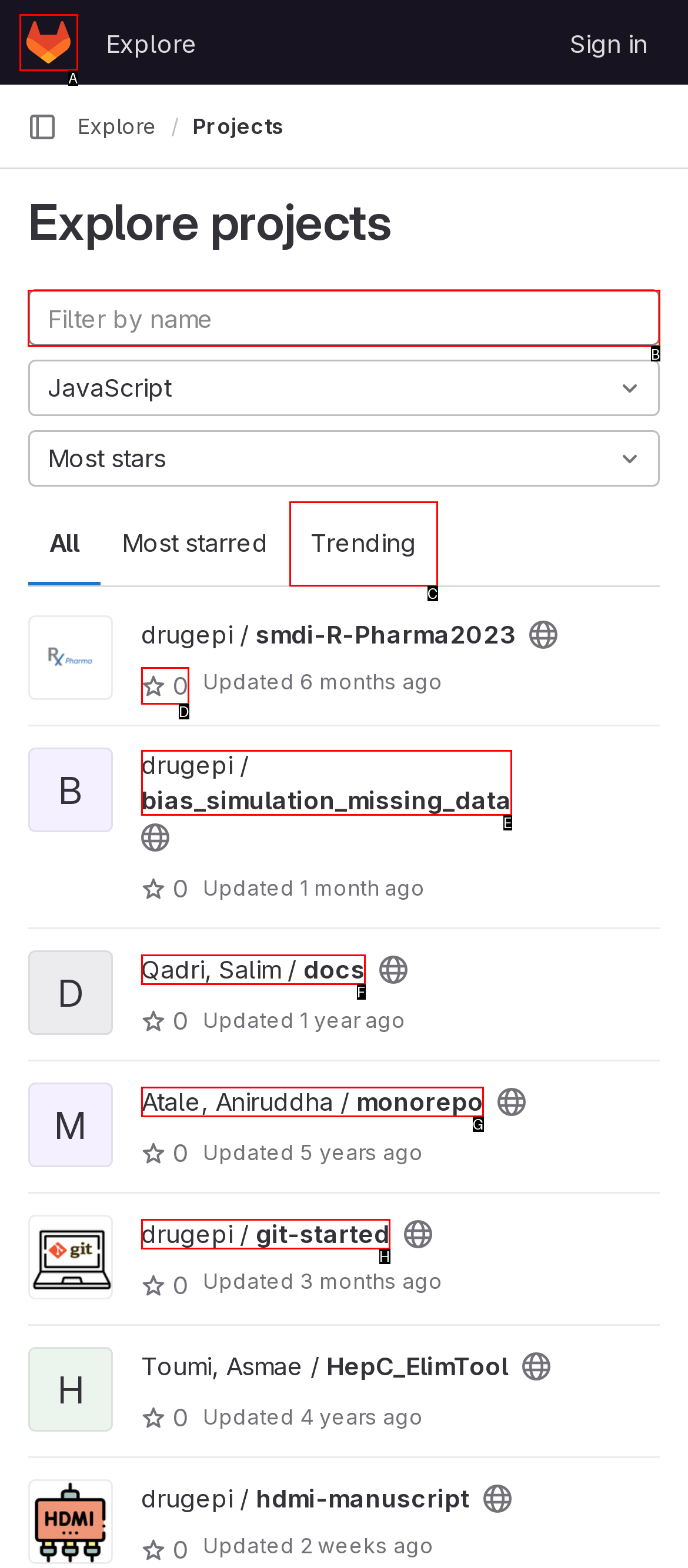Identify the HTML element to select in order to accomplish the following task: Search for a project
Reply with the letter of the chosen option from the given choices directly.

B